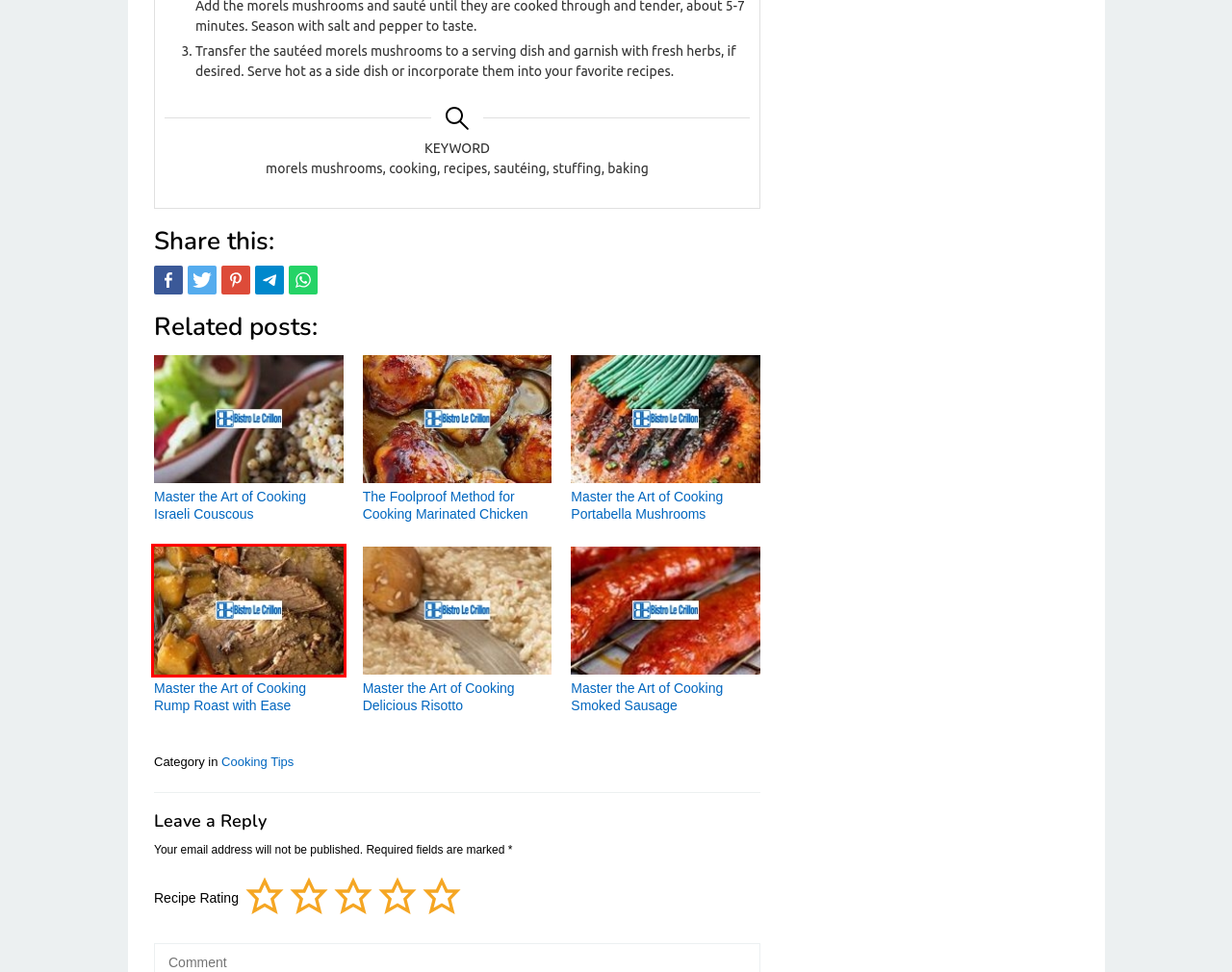Review the screenshot of a webpage that includes a red bounding box. Choose the webpage description that best matches the new webpage displayed after clicking the element within the bounding box. Here are the candidates:
A. The Foolproof Method for Cooking Marinated Chicken | Bistro Le Crillon
B. Master the Art of Cooking Portabella Mushrooms | Bistro Le Crillon
C. Category: Cooking Tips | Bistro Le Crillon
D. Bistro Le Crillon
E. Master the Art of Cooking Delicious Risotto | Bistro Le Crillon
F. Master the Art of Making Mouthwatering Meat Loaf | Bistro Le Crillon
G. Master the Art of Cooking Smoked Sausage | Bistro Le Crillon
H. Master the Art of Cooking Rump Roast with Ease | Bistro Le Crillon

H